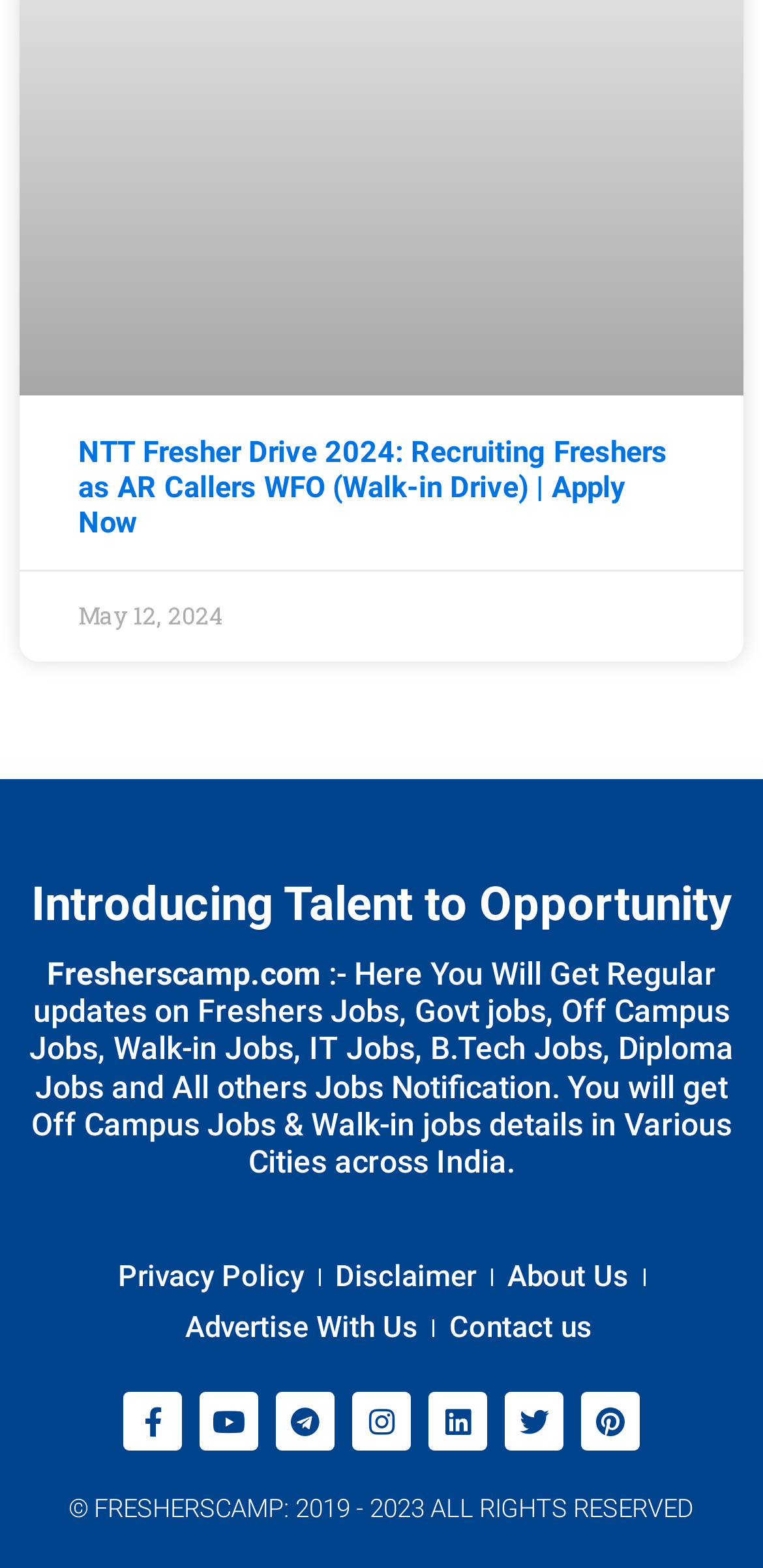Using the provided element description, identify the bounding box coordinates as (top-left x, top-left y, bottom-right x, bottom-right y). Ensure all values are between 0 and 1. Description: Advertise With Us

[0.243, 0.83, 0.548, 0.863]